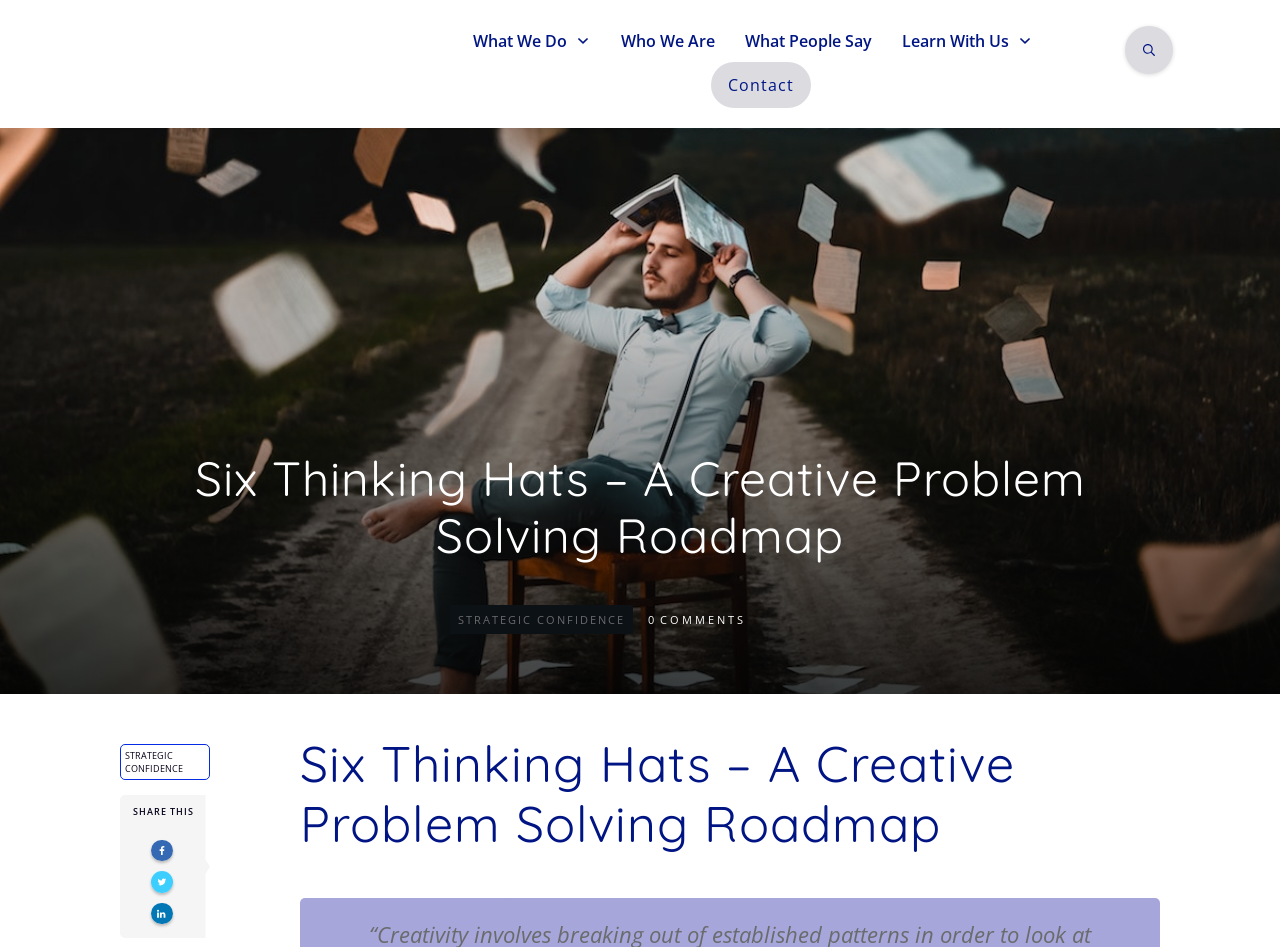Locate the bounding box coordinates of the element that needs to be clicked to carry out the instruction: "Go to 'Learn With Us'". The coordinates should be given as four float numbers ranging from 0 to 1, i.e., [left, top, right, bottom].

[0.705, 0.026, 0.807, 0.06]